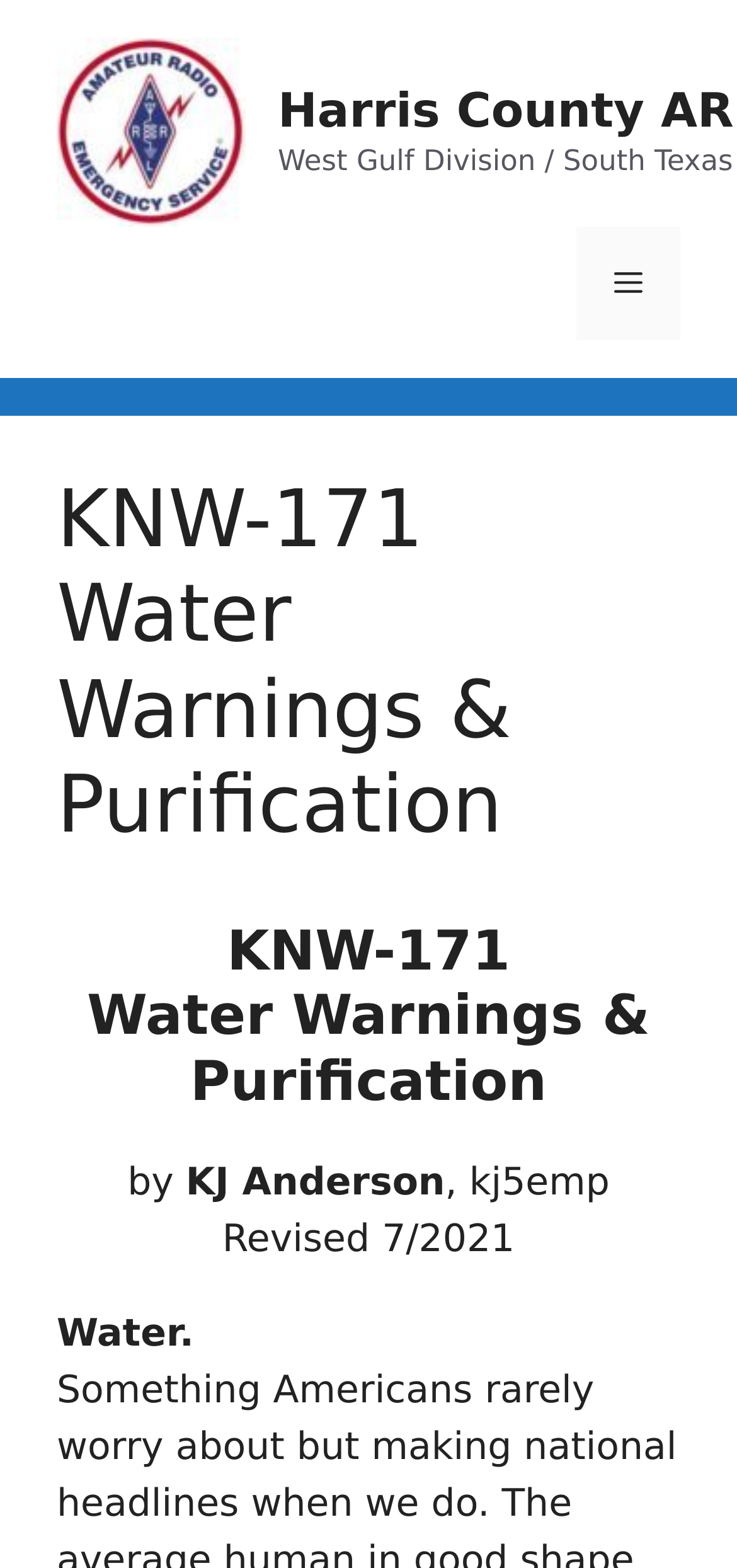Give a detailed account of the webpage's layout and content.

The webpage is about water warnings and purification, specifically related to Harris County ARES. At the top of the page, there is a banner that spans the entire width, containing a link to Harris County ARES, accompanied by an image of the same name. To the right of the banner, there is a mobile toggle button labeled "Menu" that controls the primary menu.

Below the banner, there is a header section that takes up most of the page's width. It contains three headings, stacked vertically. The first heading displays the title "KNW-171 Water Warnings & Purification", followed by a second heading with the same title, and a third heading that provides the author's name, KJ Anderson, and the revision date, July 2021.

Underneath the header section, there is a single line of text that reads "Water."